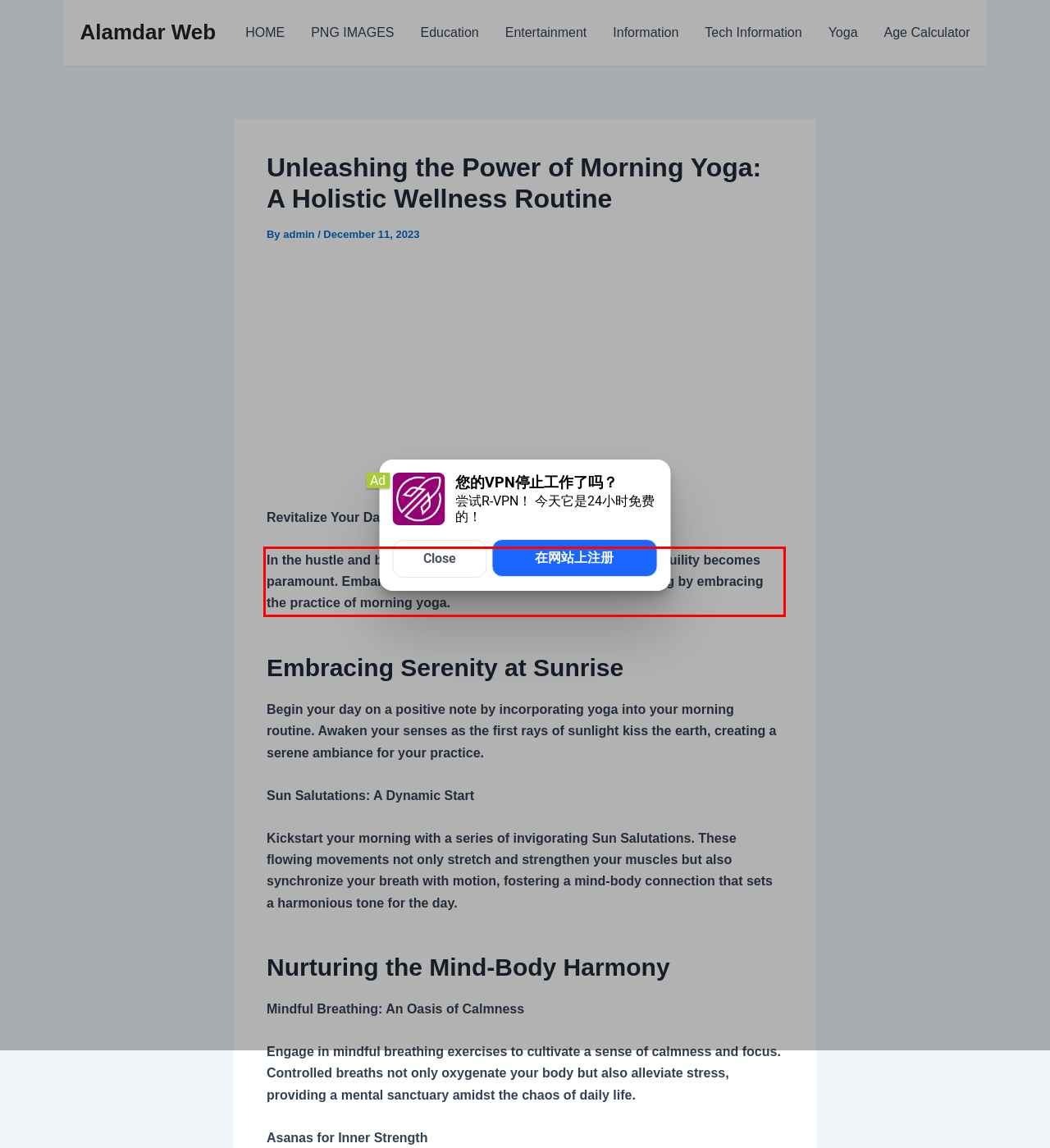Identify the text inside the red bounding box in the provided webpage screenshot and transcribe it.

In the hustle and bustle of modern life, finding moments of tranquility becomes paramount. Embark on a journey of self-discovery and well-being by embracing the practice of morning yoga.